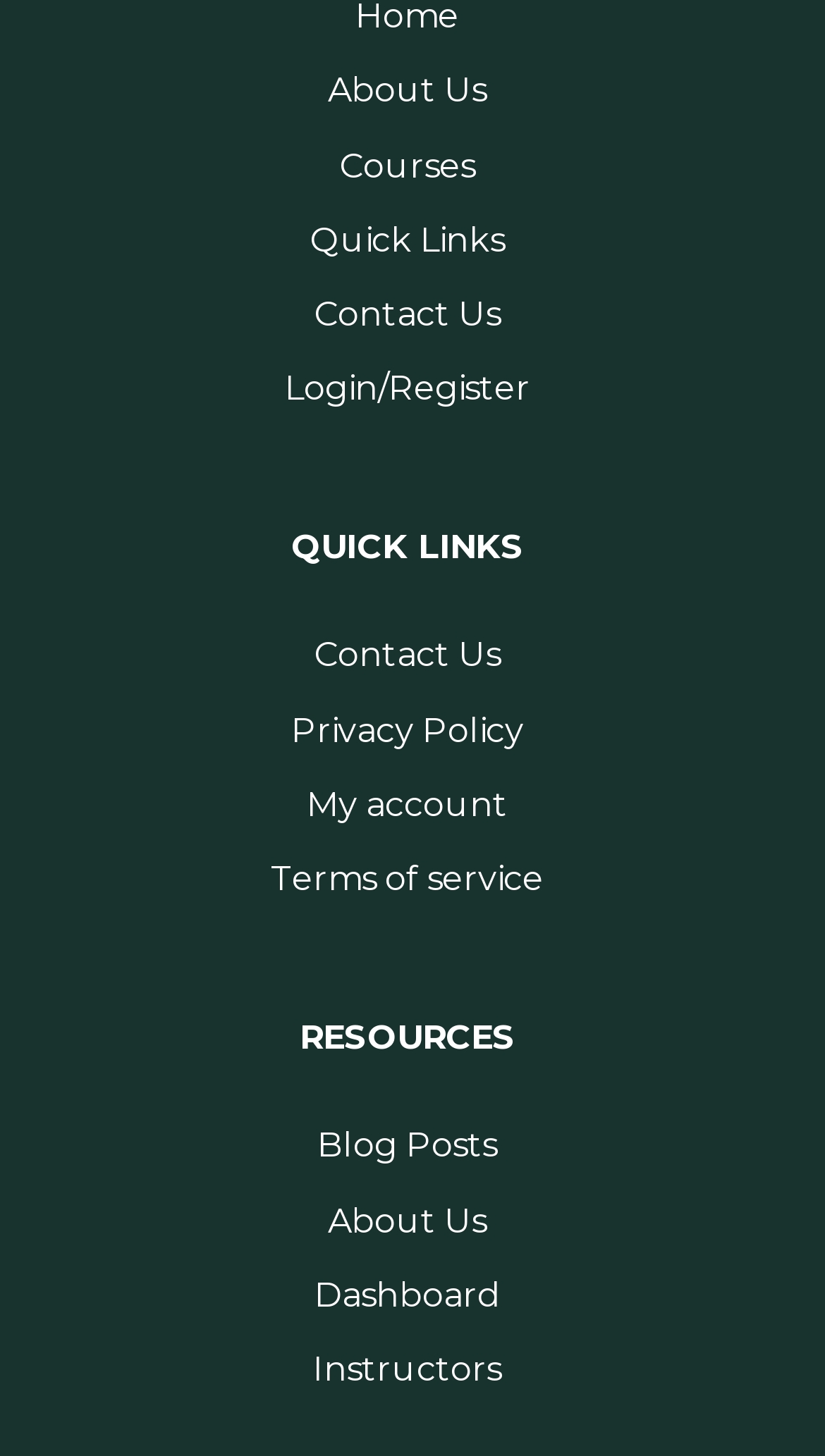Give a short answer using one word or phrase for the question:
What is the first link in the top navigation bar?

About Us